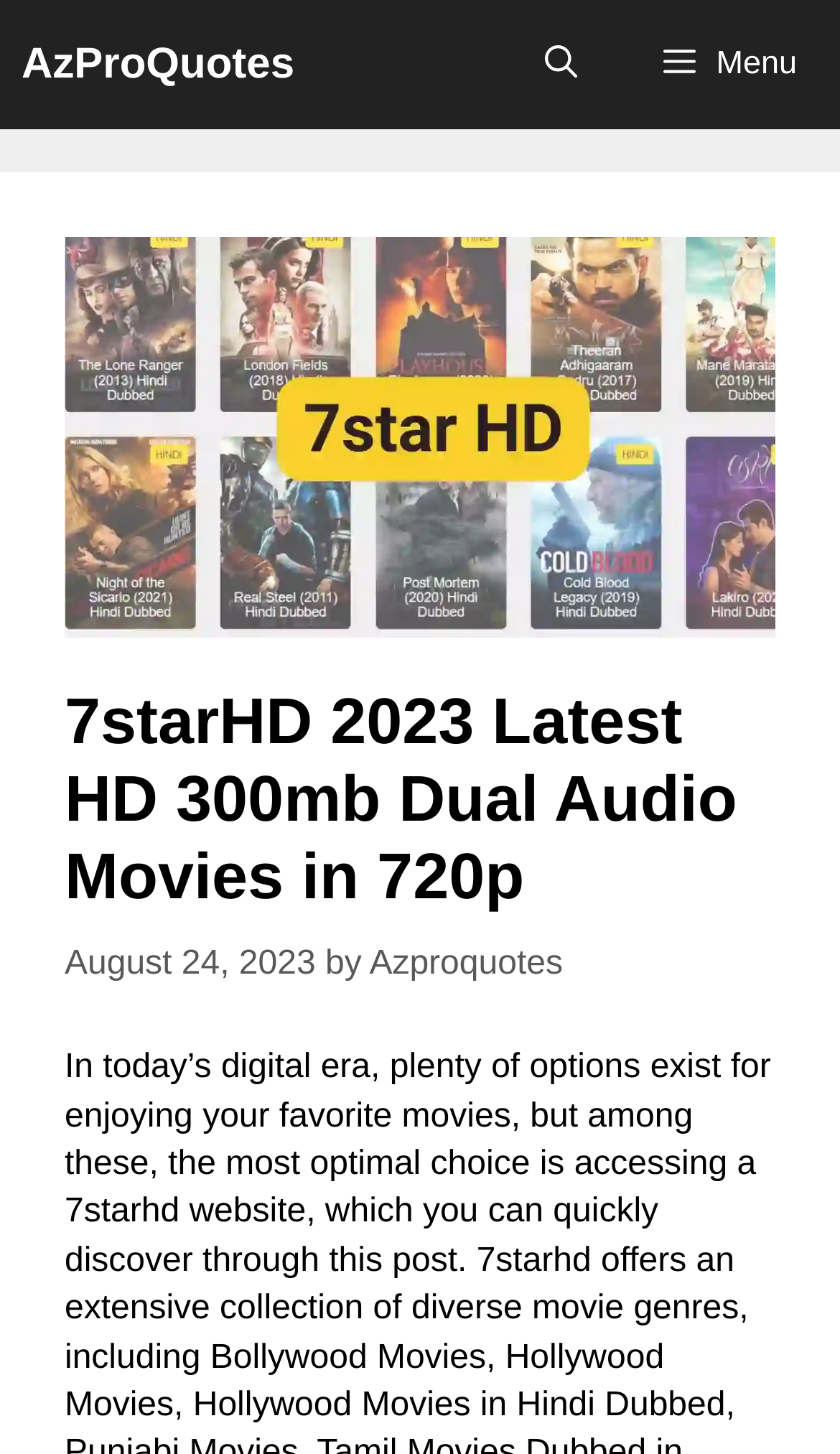Given the element description: "aria-label="Open Search Bar"", predict the bounding box coordinates of the UI element it refers to, using four float numbers between 0 and 1, i.e., [left, top, right, bottom].

[0.599, 0.0, 0.74, 0.089]